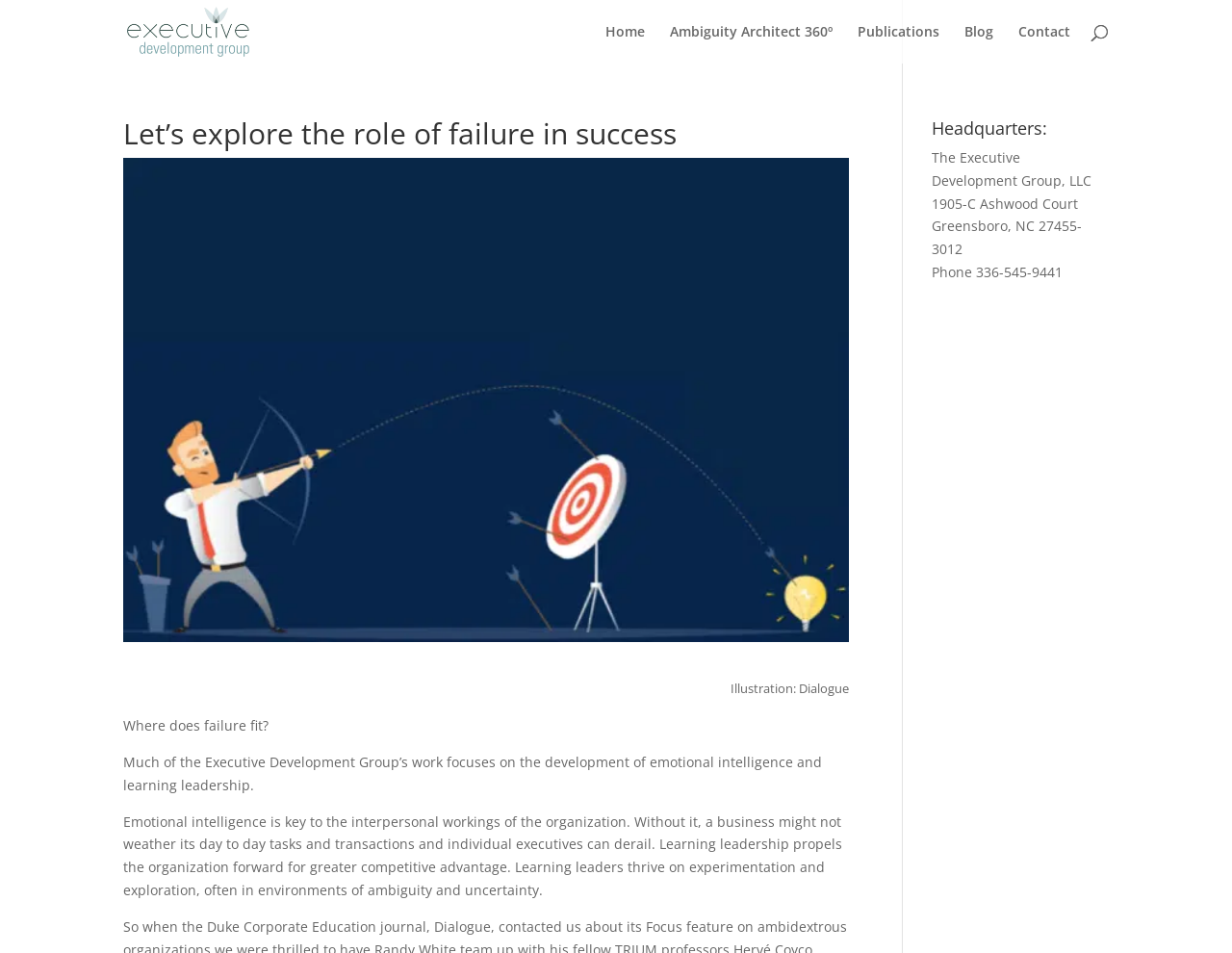What is the name of the organization?
Your answer should be a single word or phrase derived from the screenshot.

The Executive Development Group, LLC